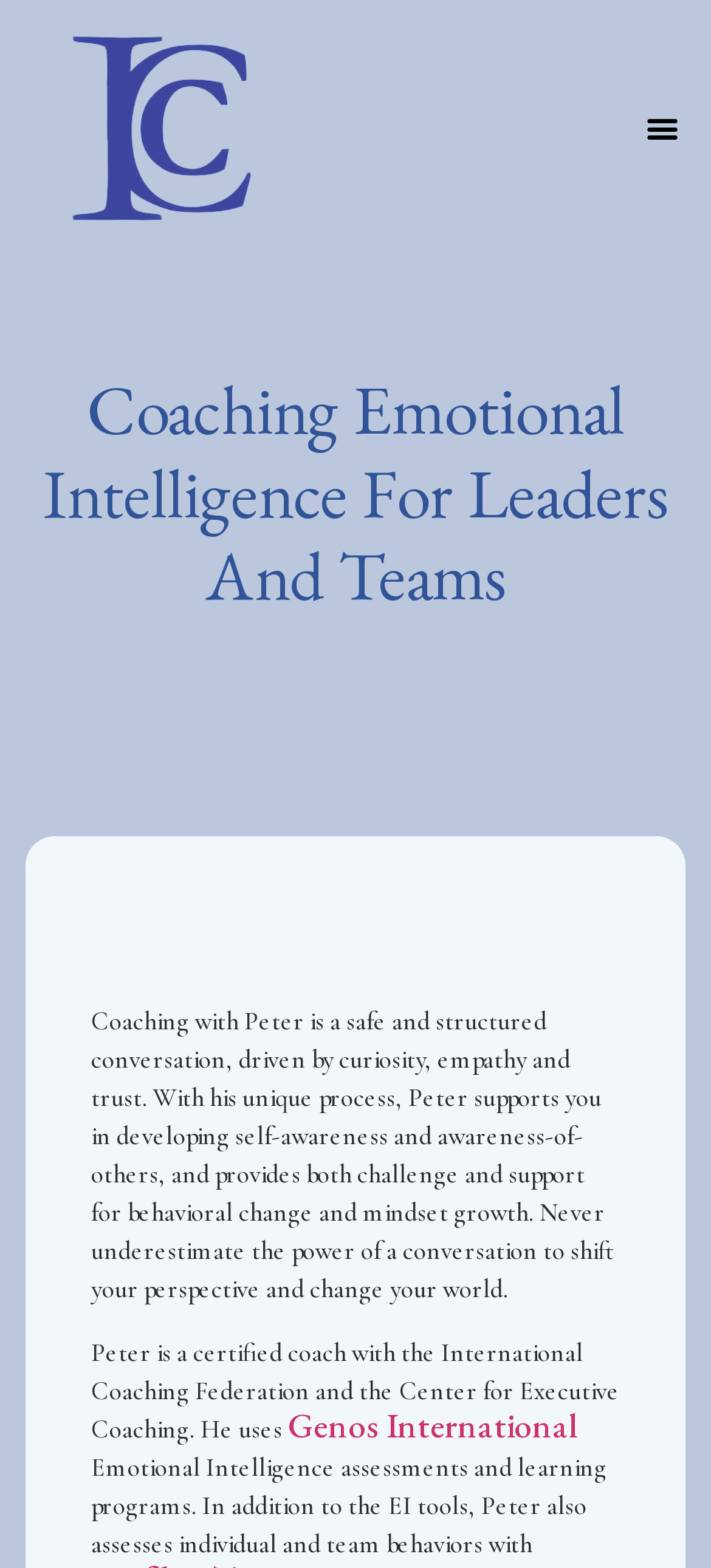Please provide a brief answer to the following inquiry using a single word or phrase:
What is the logo at the top left corner?

ICC Logo